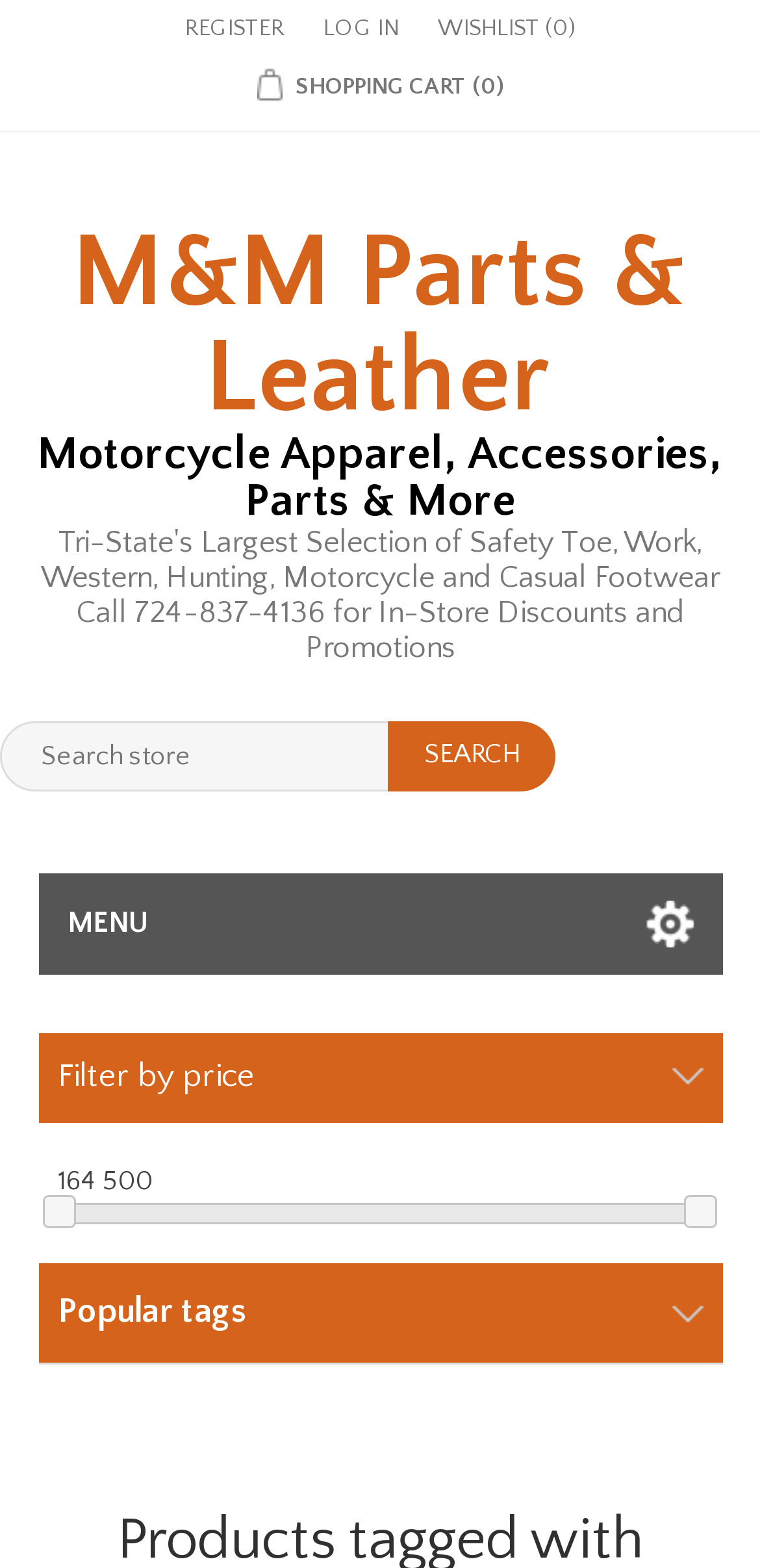What is the phone number for in-store discounts?
Refer to the image and answer the question using a single word or phrase.

724-837-4136